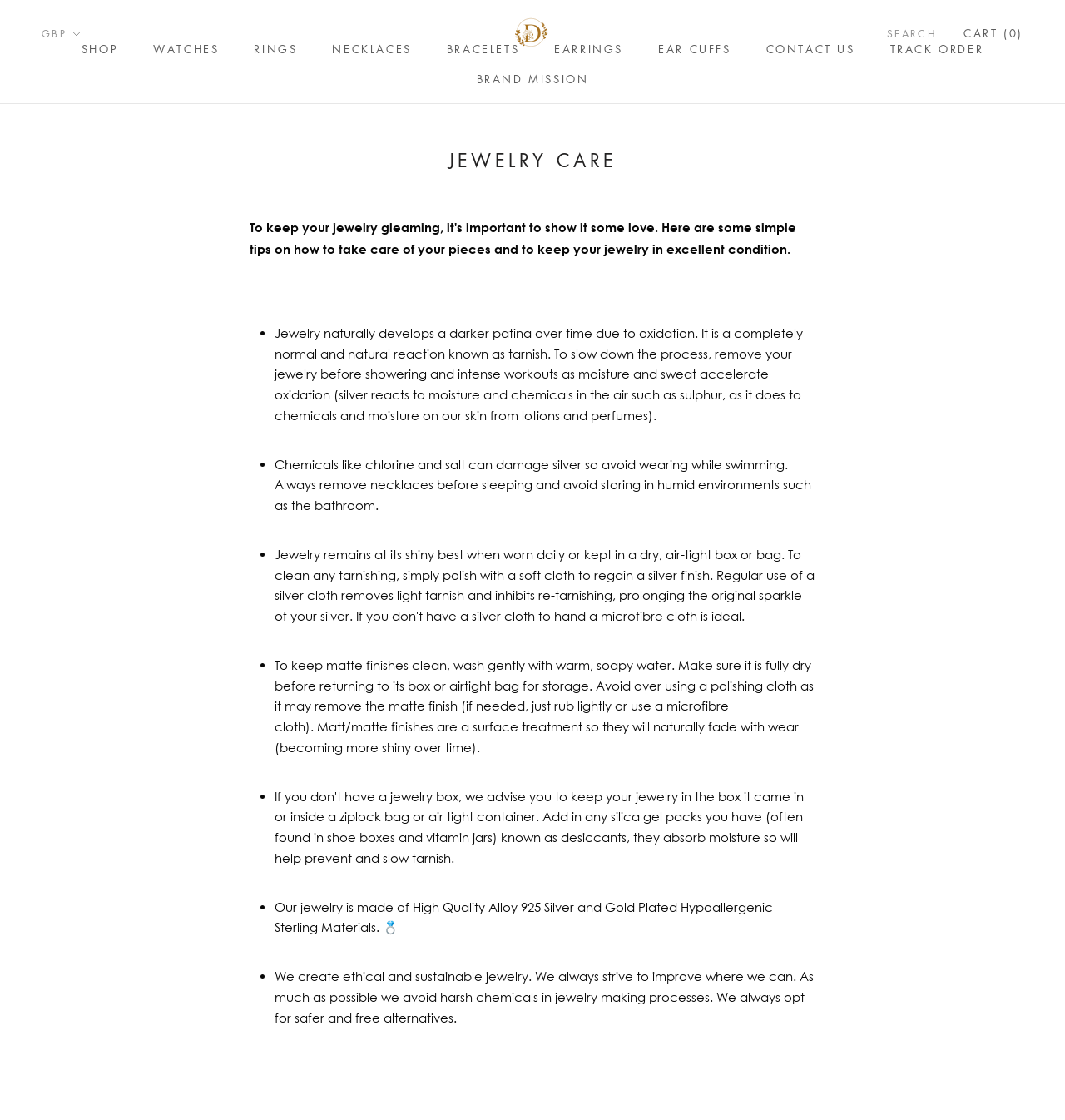Please give the bounding box coordinates of the area that should be clicked to fulfill the following instruction: "View cart". The coordinates should be in the format of four float numbers from 0 to 1, i.e., [left, top, right, bottom].

[0.905, 0.022, 0.961, 0.036]